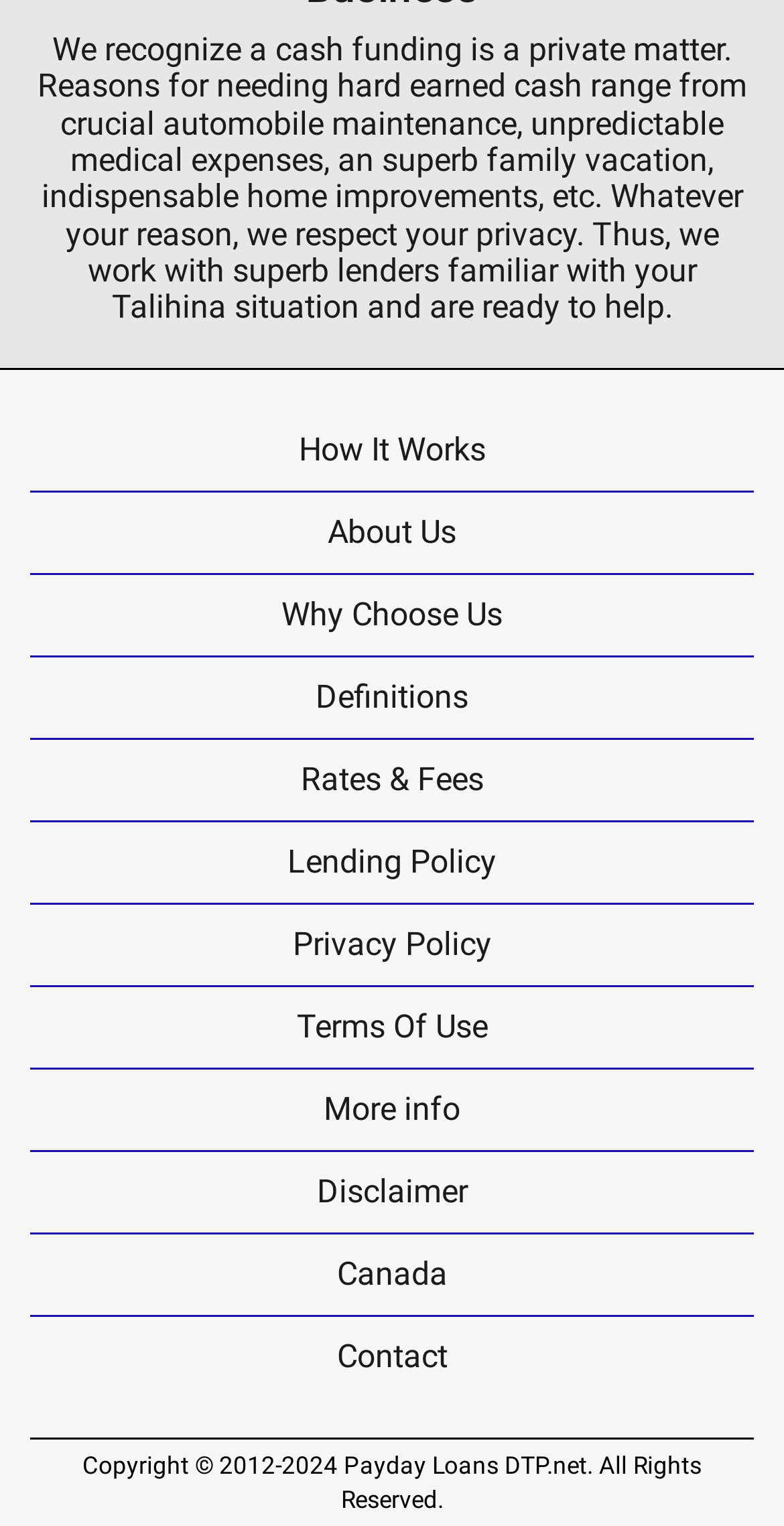Please identify the bounding box coordinates of the element's region that I should click in order to complete the following instruction: "Read about us". The bounding box coordinates consist of four float numbers between 0 and 1, i.e., [left, top, right, bottom].

[0.038, 0.323, 0.962, 0.375]